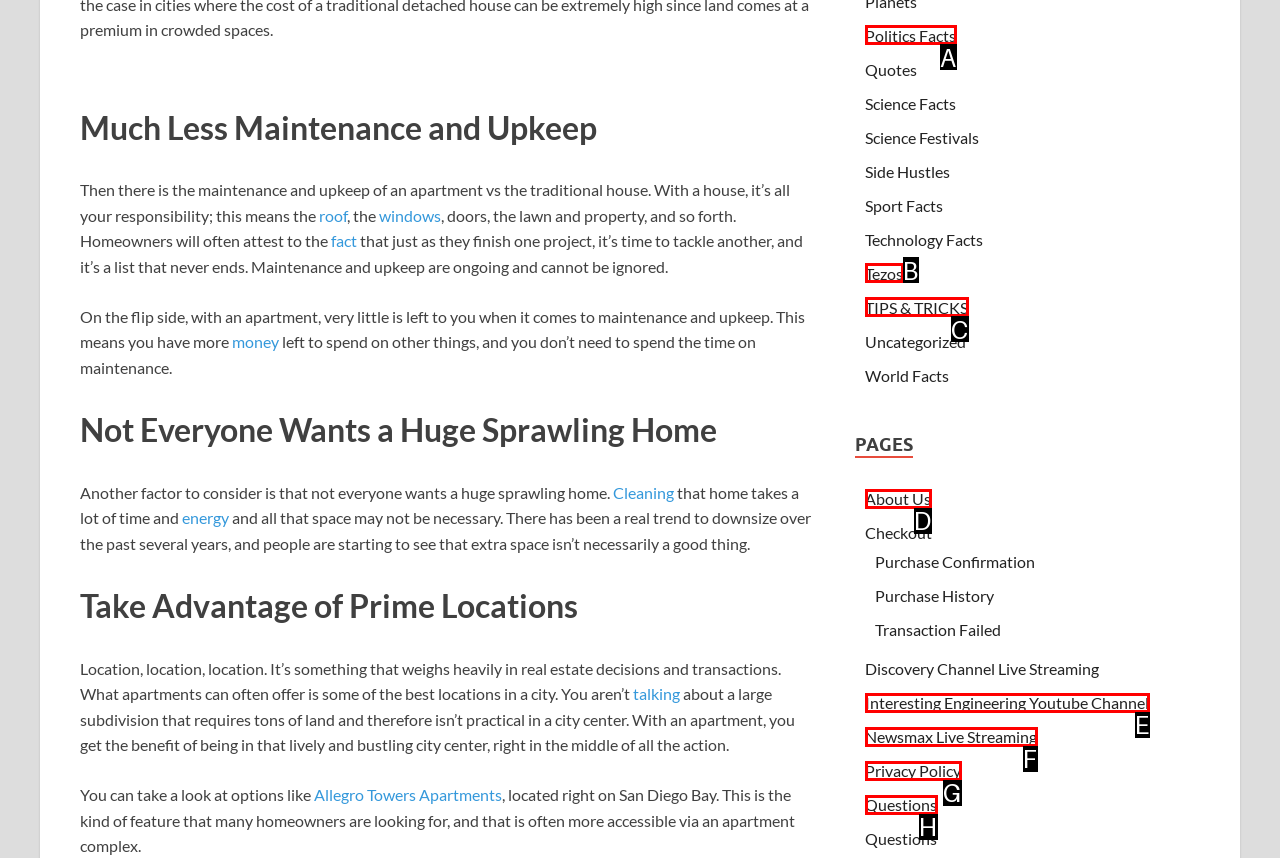Find the HTML element that matches the description provided: Interesting Engineering Youtube Channel
Answer using the corresponding option letter.

E